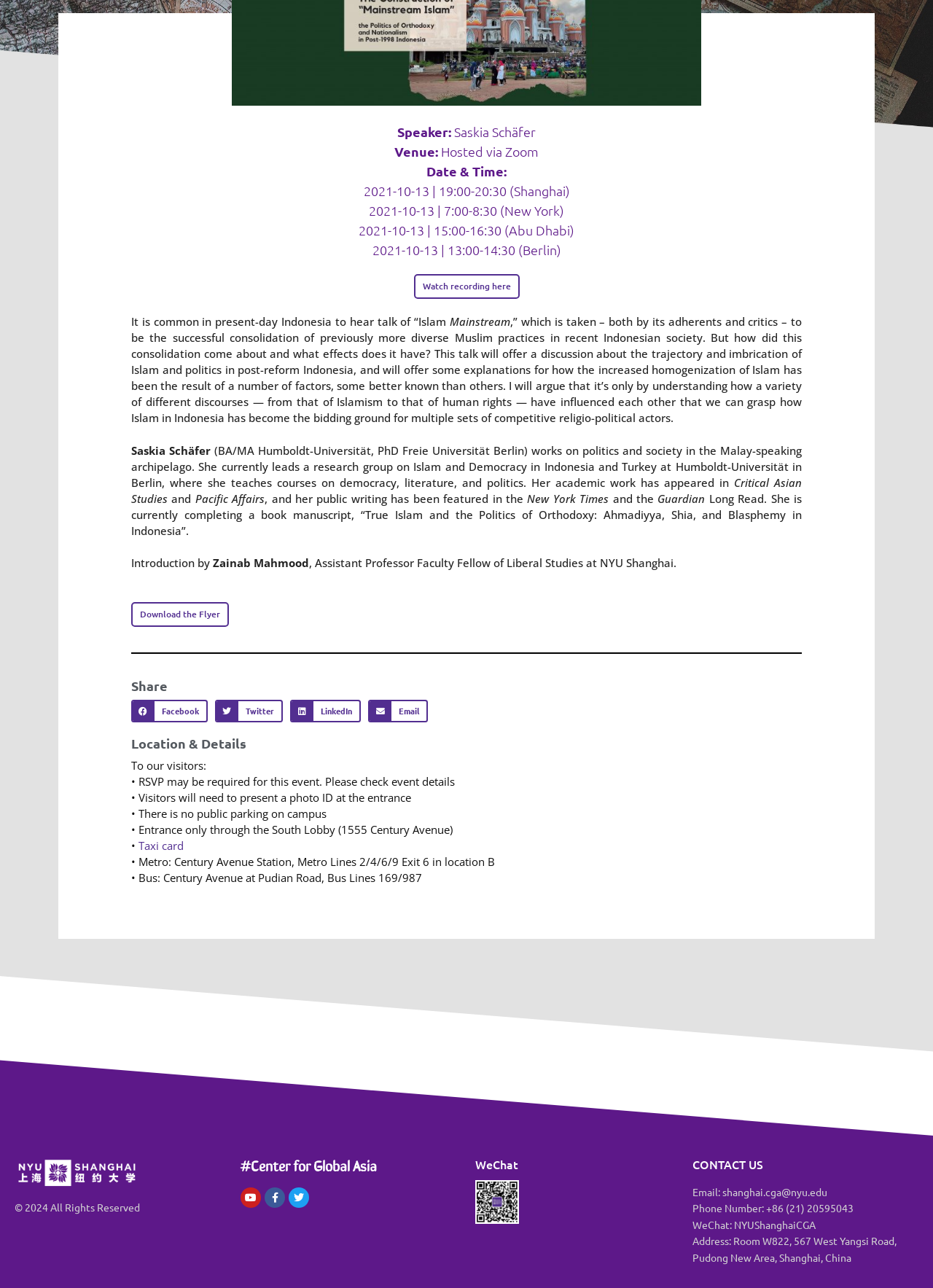Provide the bounding box coordinates, formatted as (top-left x, top-left y, bottom-right x, bottom-right y), with all values being floating point numbers between 0 and 1. Identify the bounding box of the UI element that matches the description: Watch recording here

[0.443, 0.213, 0.557, 0.232]